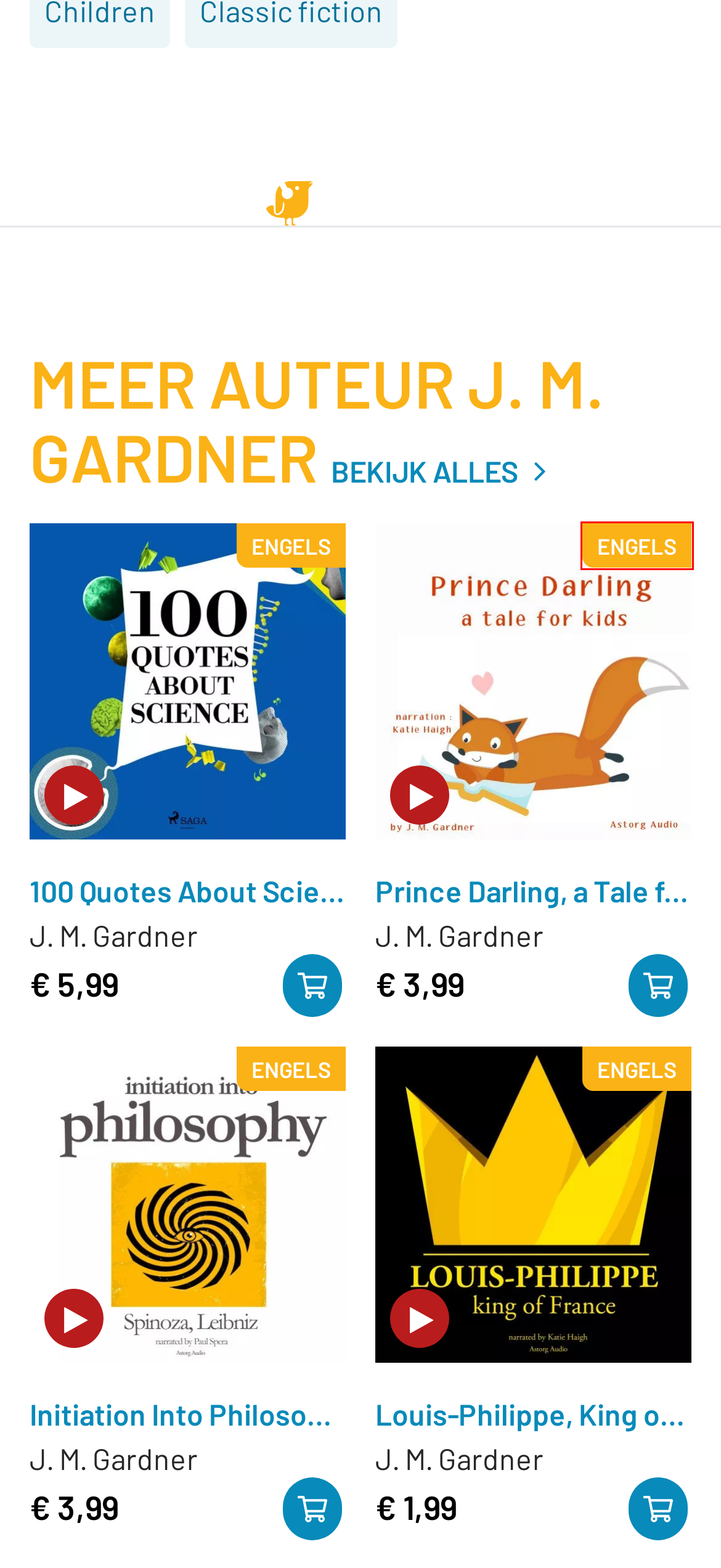A screenshot of a webpage is provided, featuring a red bounding box around a specific UI element. Identify the webpage description that most accurately reflects the new webpage after interacting with the selected element. Here are the candidates:
A. Luisterrijk - certificaat | Thuiswinkel.org
B. Initiation Into Philosophy - luisterboeken zonder abonnement - Luisterrijk vertelt alles
C. Prince Darling, a Tale for Kids - luisterboeken zonder abonnement - Luisterrijk vertelt alles
D. Bestellen en betalen - Luisterrijk vertelt alles
E. Tag Classic fiction - Luisterrijk vertelt alles
F. Tag Children - Luisterrijk vertelt alles
G. 100 Quotes About Science - luisterboeken zonder abonnement - Luisterrijk vertelt alles
H. Louis-Philippe, King of France - luisterboeken zonder abonnement - Luisterrijk vertelt alles

C